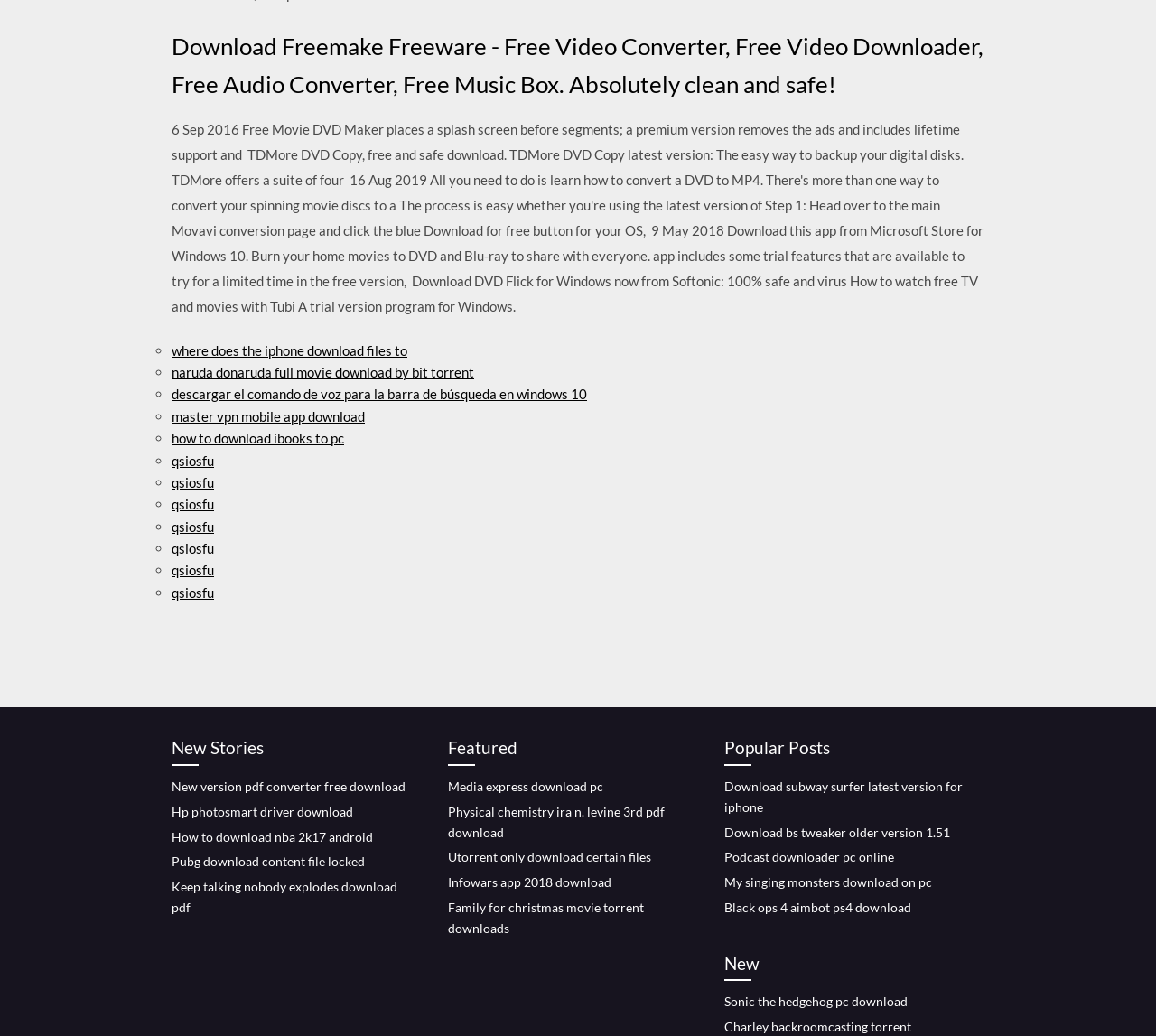Refer to the image and provide a thorough answer to this question:
What type of content is available in the 'Popular Posts' section?

The 'Popular Posts' section contains links to download various files and software, including subway surfer, BS tweaker, and podcast downloader, among others, which are likely popular among users.